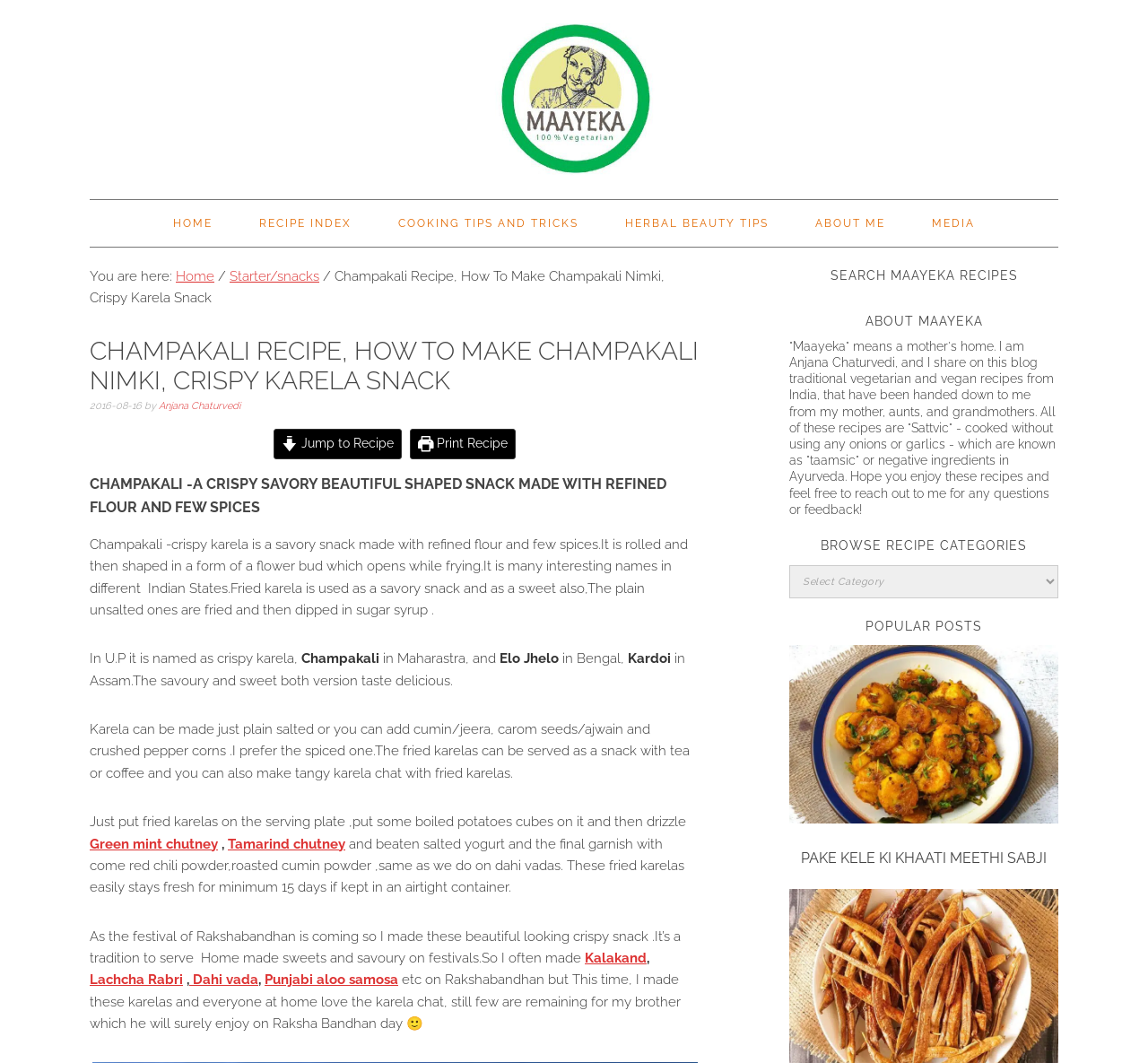Pinpoint the bounding box coordinates of the area that must be clicked to complete this instruction: "Click on the 'HOME' link".

[0.131, 0.188, 0.205, 0.232]